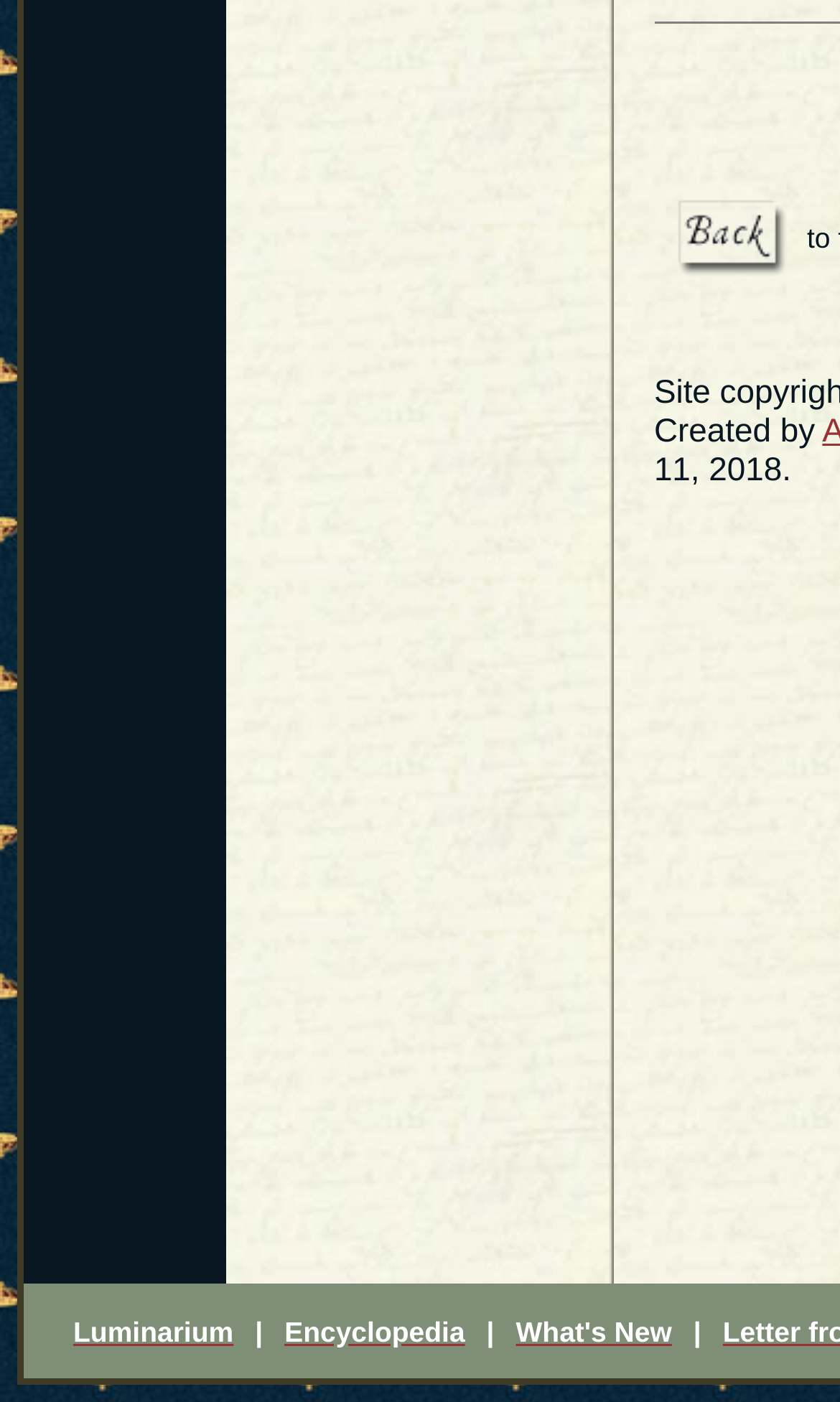What is the second link in the bottom navigation bar?
Answer the question with a detailed explanation, including all necessary information.

The second link in the bottom navigation bar is 'Encyclopedia', which is located at the bottom of the page, with a bounding box of [0.326, 0.928, 0.566, 0.971]. It is a link element with the text 'Encyclopedia'.